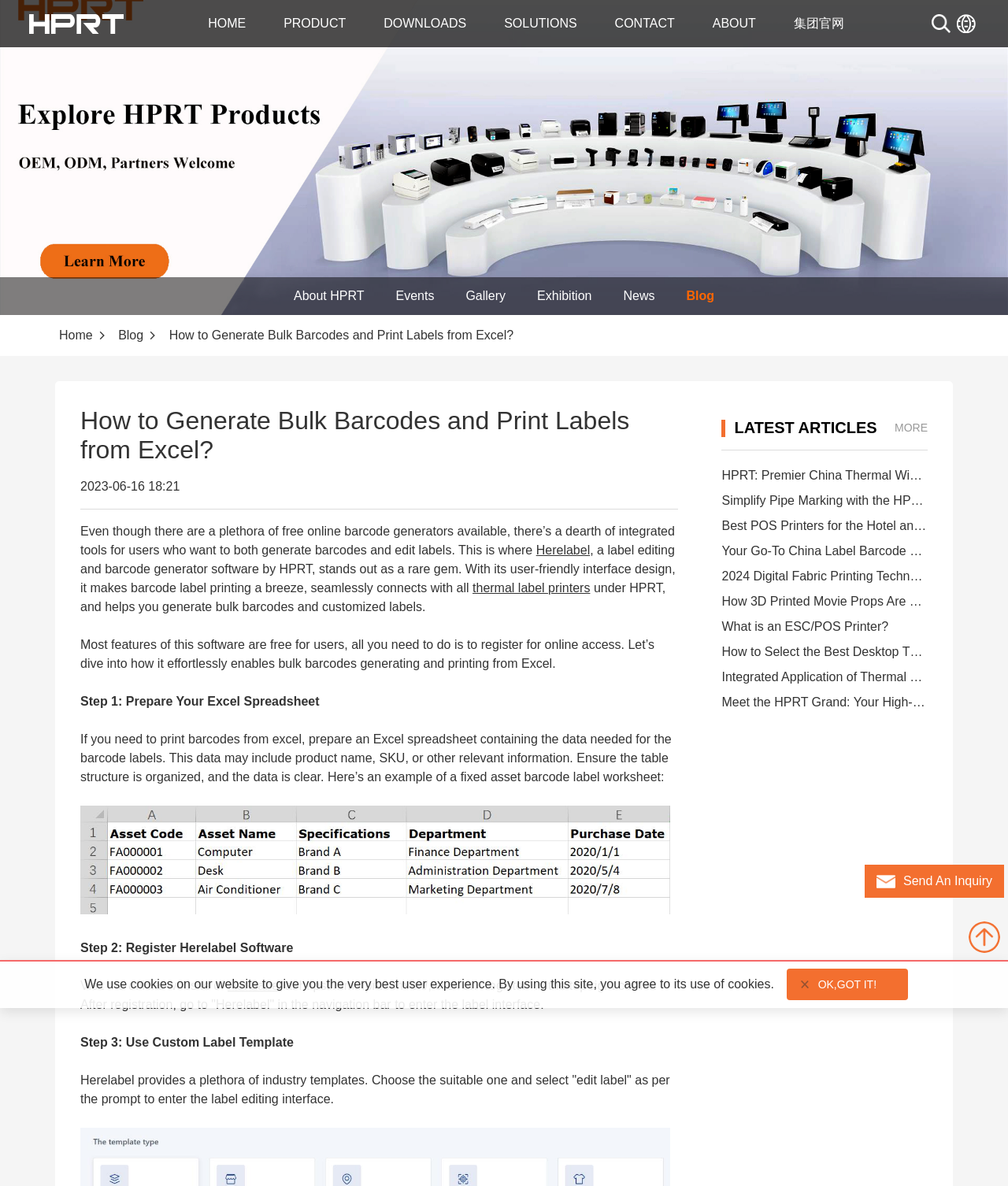Locate the bounding box coordinates of the element that should be clicked to fulfill the instruction: "Read the 'LATEST ARTICLES'".

[0.729, 0.353, 0.87, 0.368]